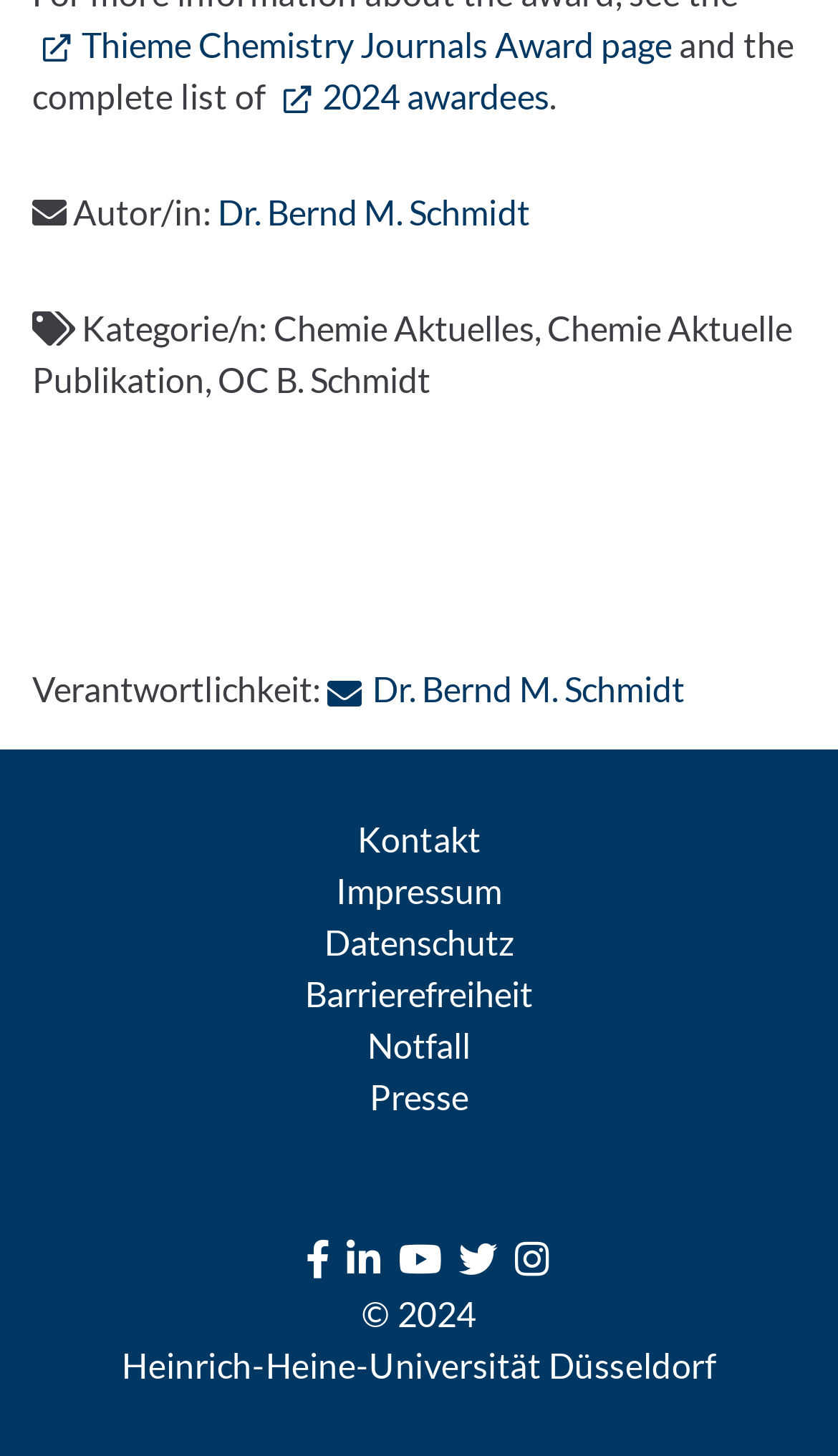Identify the bounding box coordinates for the UI element described as follows: Thie­me Che­mi­s­try Jour­nals Award page. Use the format (top-left x, top-left y, bottom-right x, bottom-right y) and ensure all values are floating point numbers between 0 and 1.

[0.038, 0.016, 0.802, 0.044]